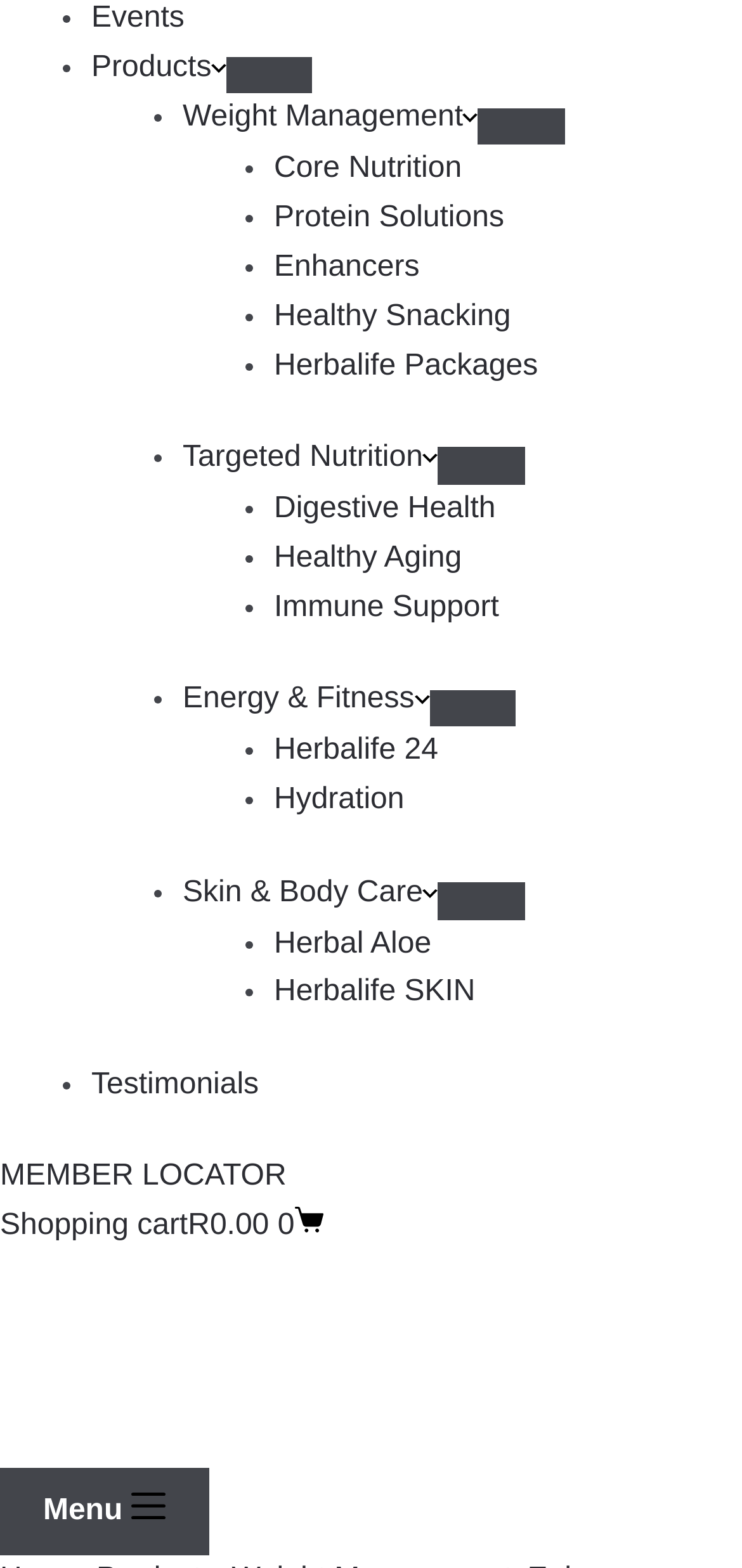Pinpoint the bounding box coordinates of the area that must be clicked to complete this instruction: "Select product quantity".

[0.06, 0.396, 0.316, 0.445]